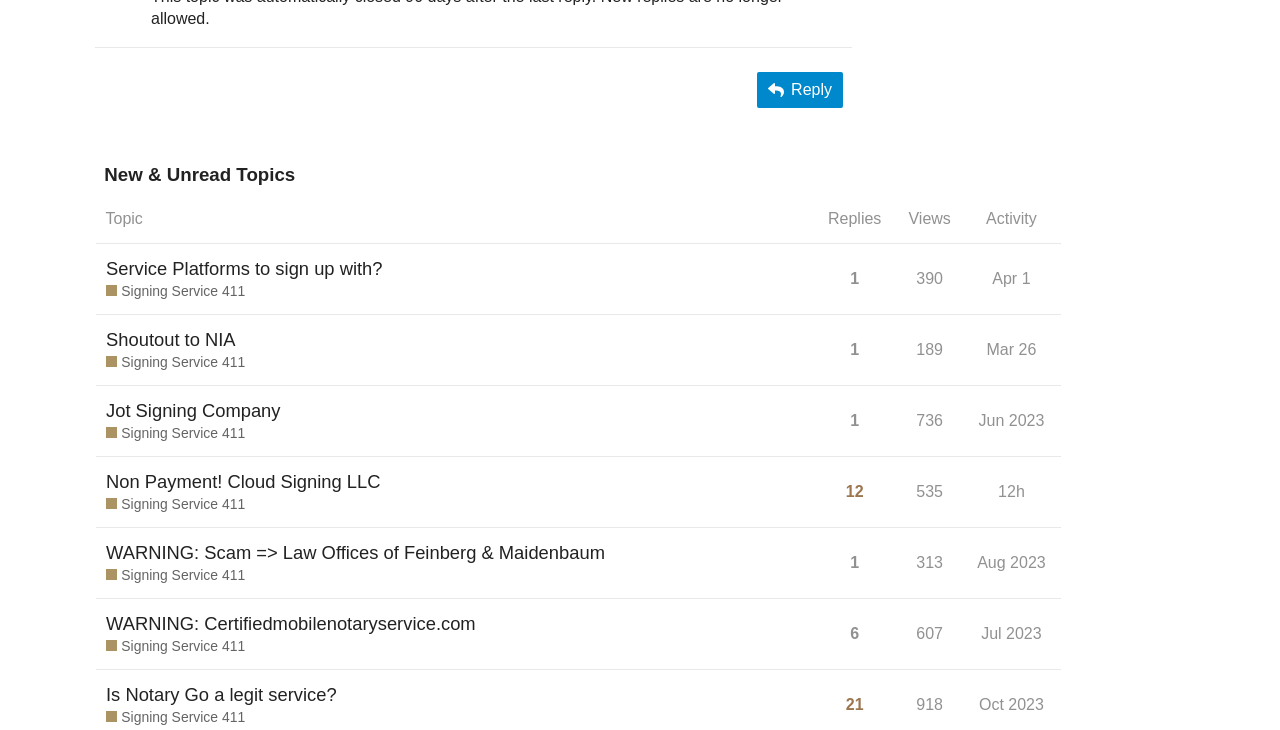What is the topic with the most replies?
Give a single word or phrase answer based on the content of the image.

WARNING: Certifiedmobilenotaryservice.com